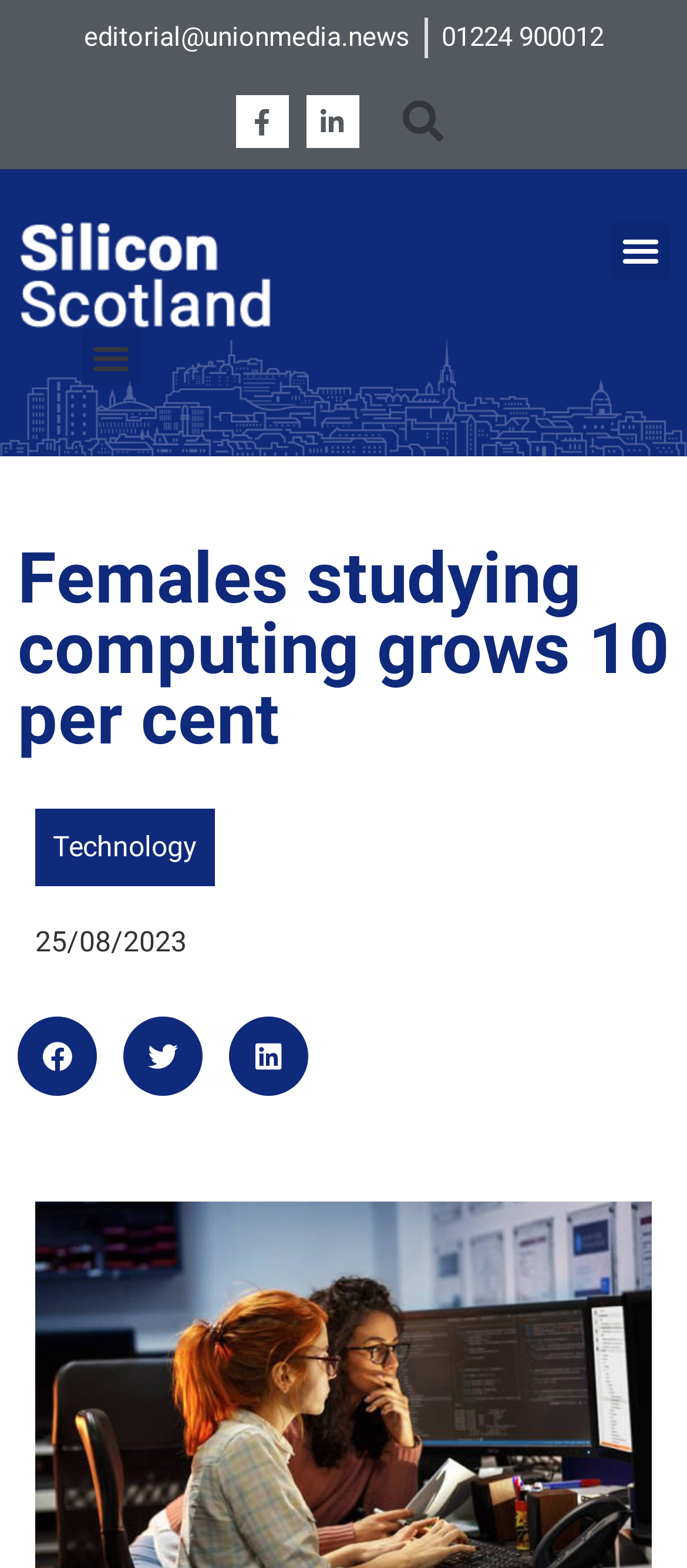How many social media share buttons are there?
Based on the image, answer the question with a single word or brief phrase.

3